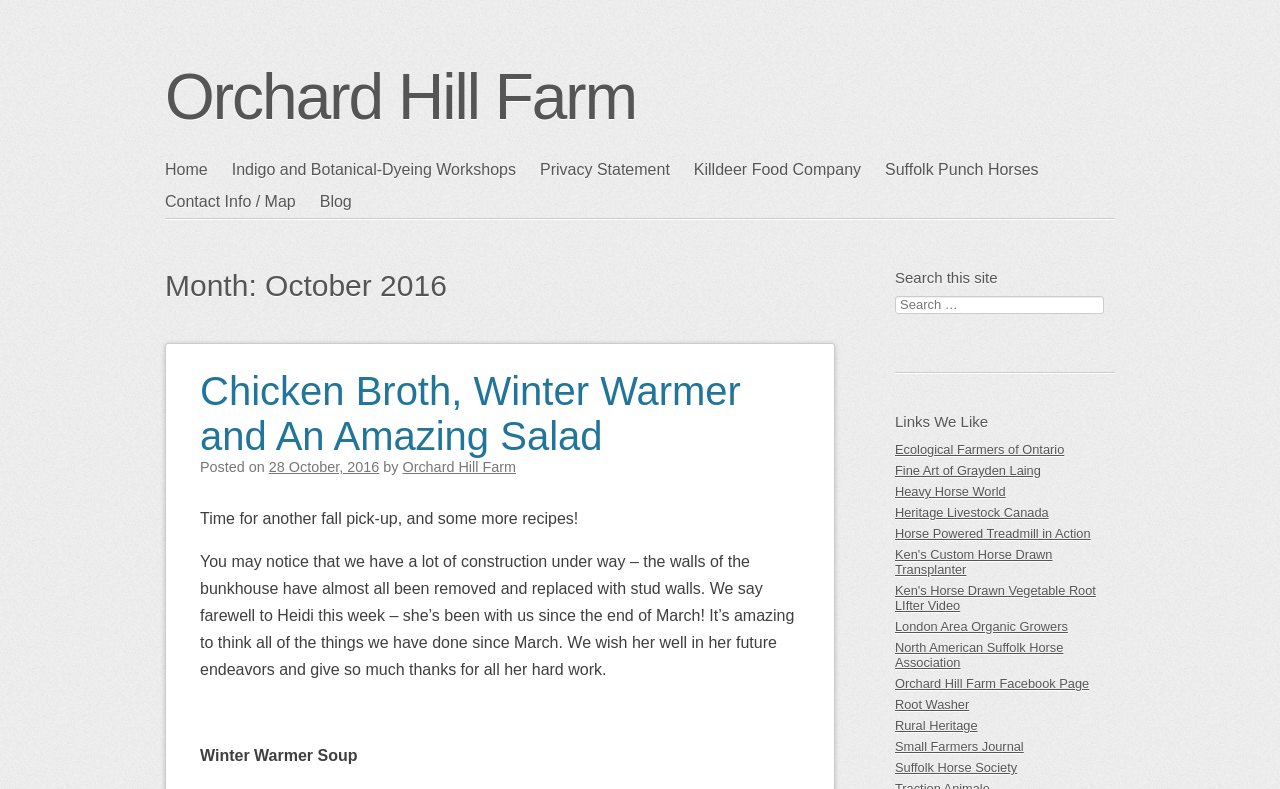Identify and generate the primary title of the webpage.

Orchard Hill Farm